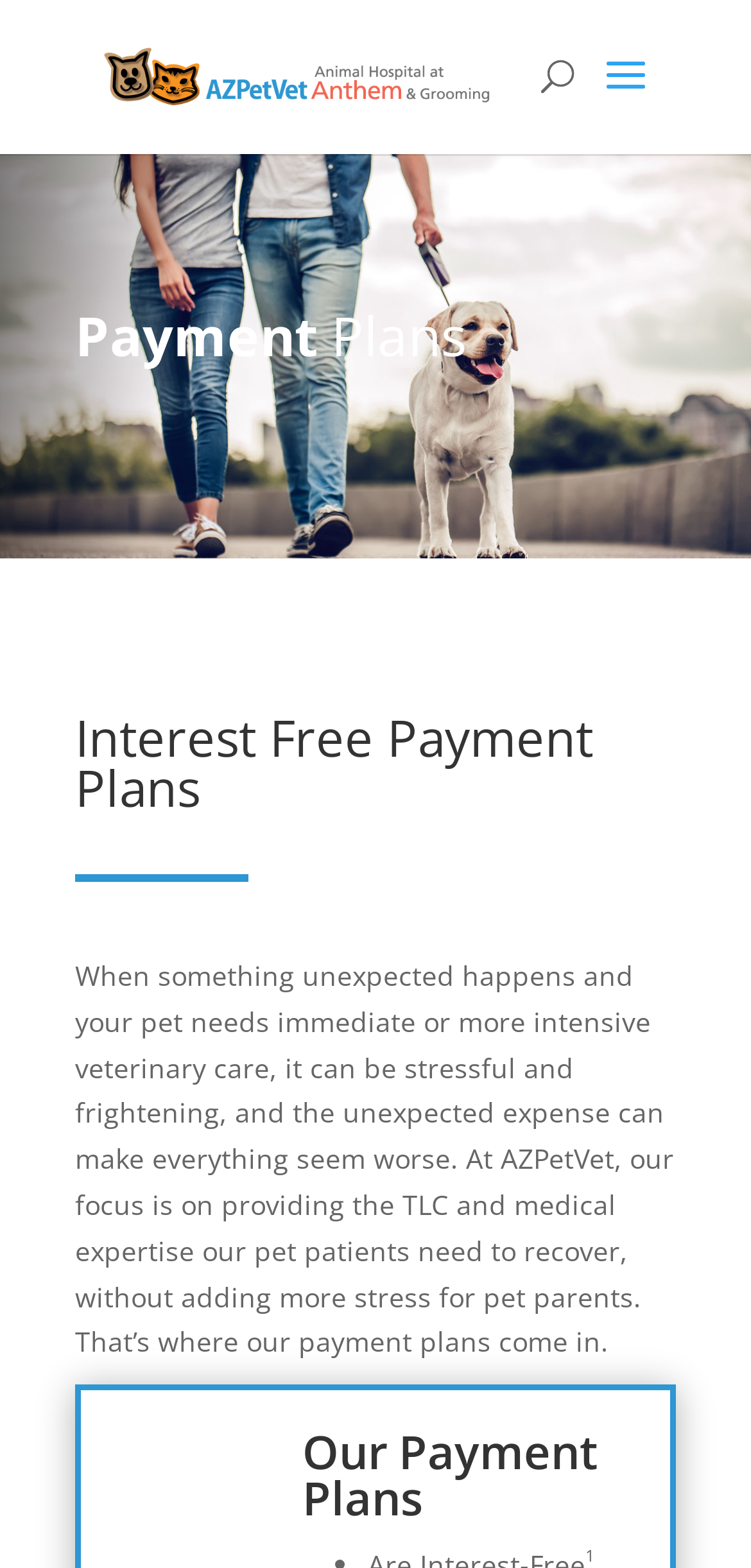What is the focus of AZPetVet?
Based on the image, please offer an in-depth response to the question.

According to the text on the webpage, AZPetVet's focus is on providing the TLC and medical expertise that pet patients need to recover, without adding more stress for pet parents.